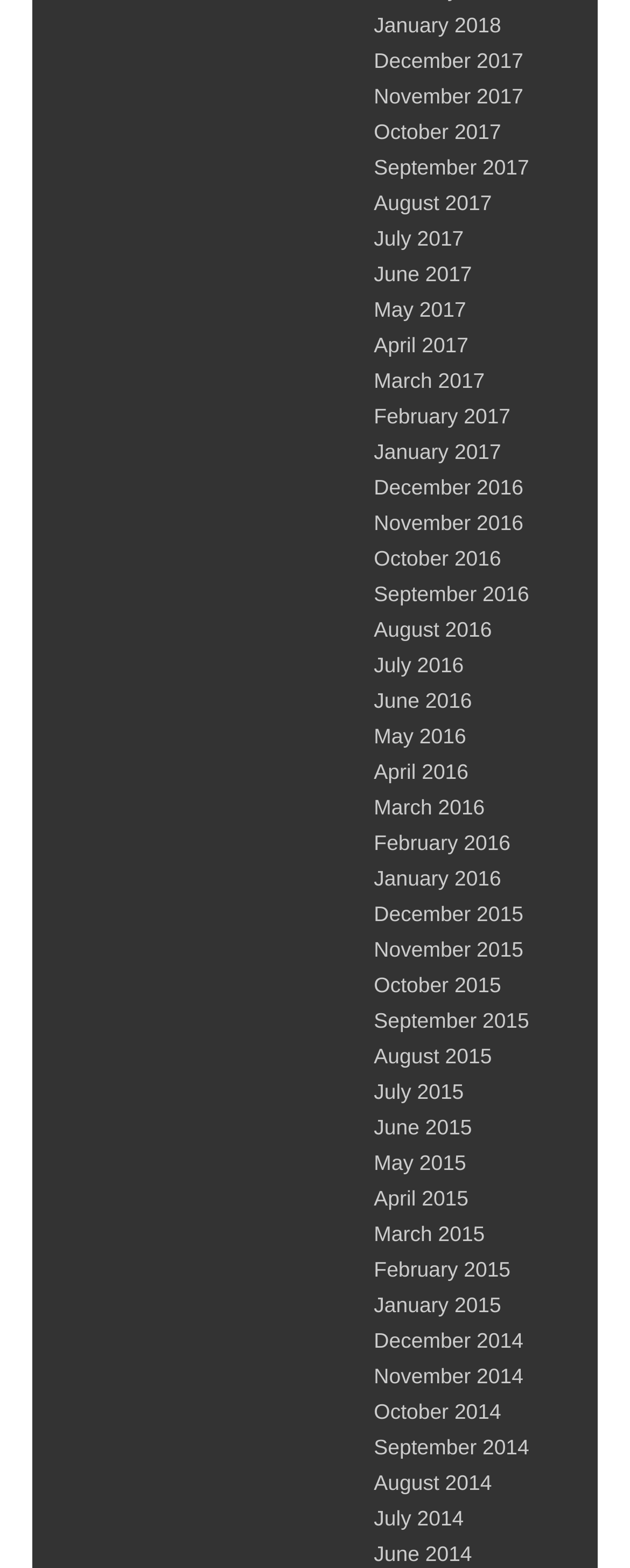Determine the bounding box coordinates of the region that needs to be clicked to achieve the task: "Explore November 2017 archives".

[0.593, 0.053, 0.831, 0.069]